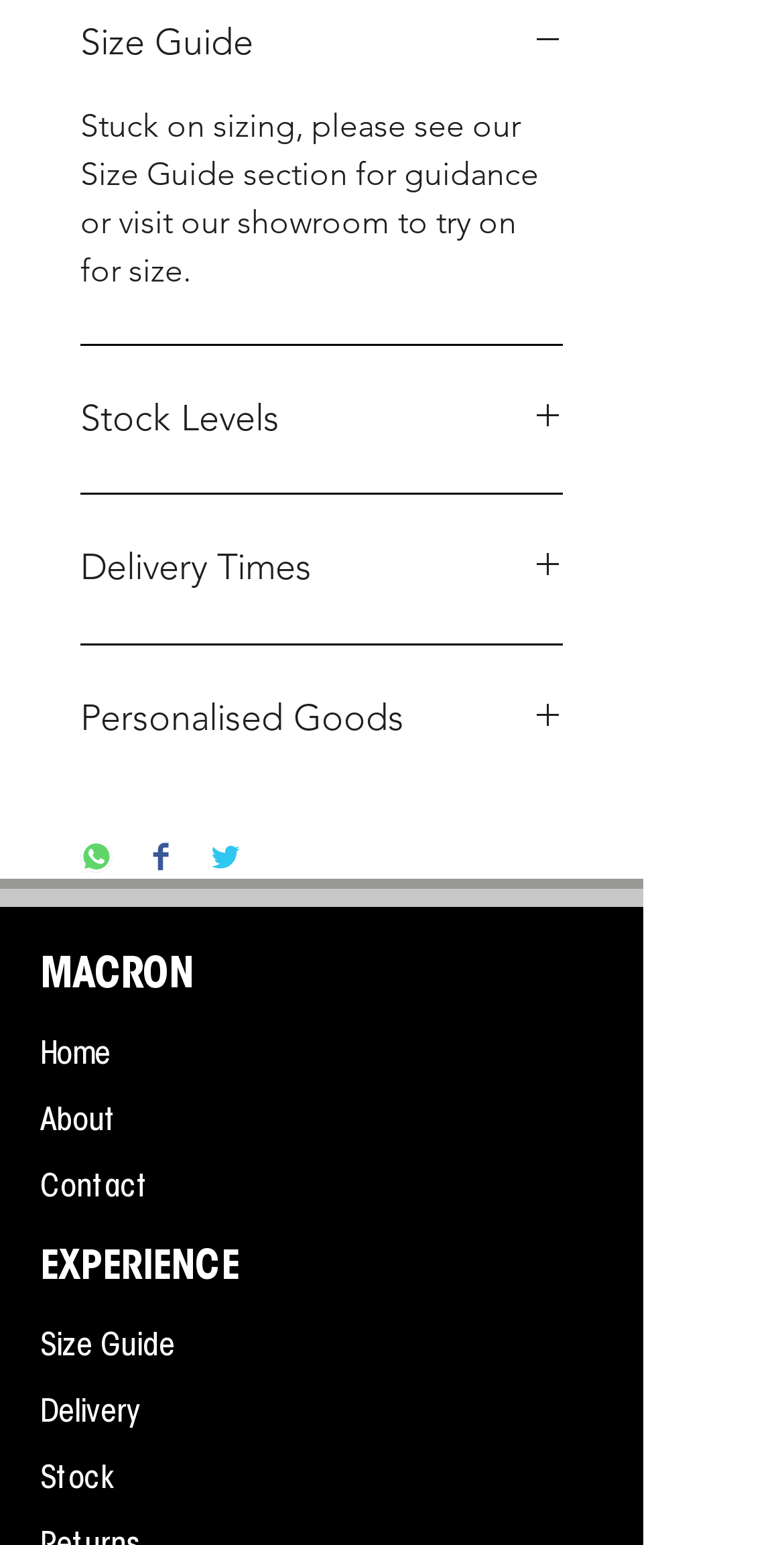Answer the following in one word or a short phrase: 
How many buttons are there on the page?

9